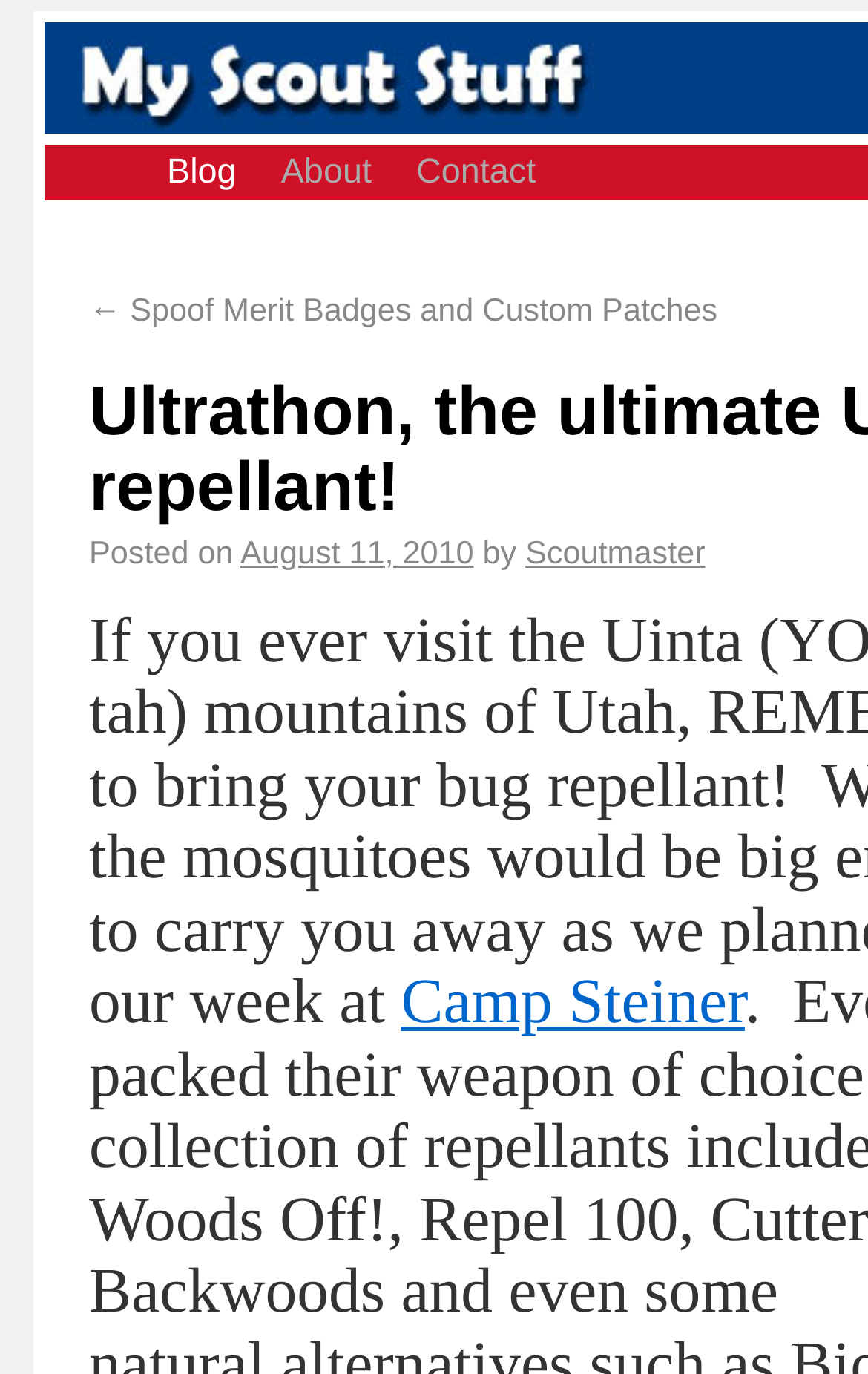Identify the bounding box for the element characterized by the following description: "Camp Steiner".

[0.462, 0.705, 0.858, 0.755]